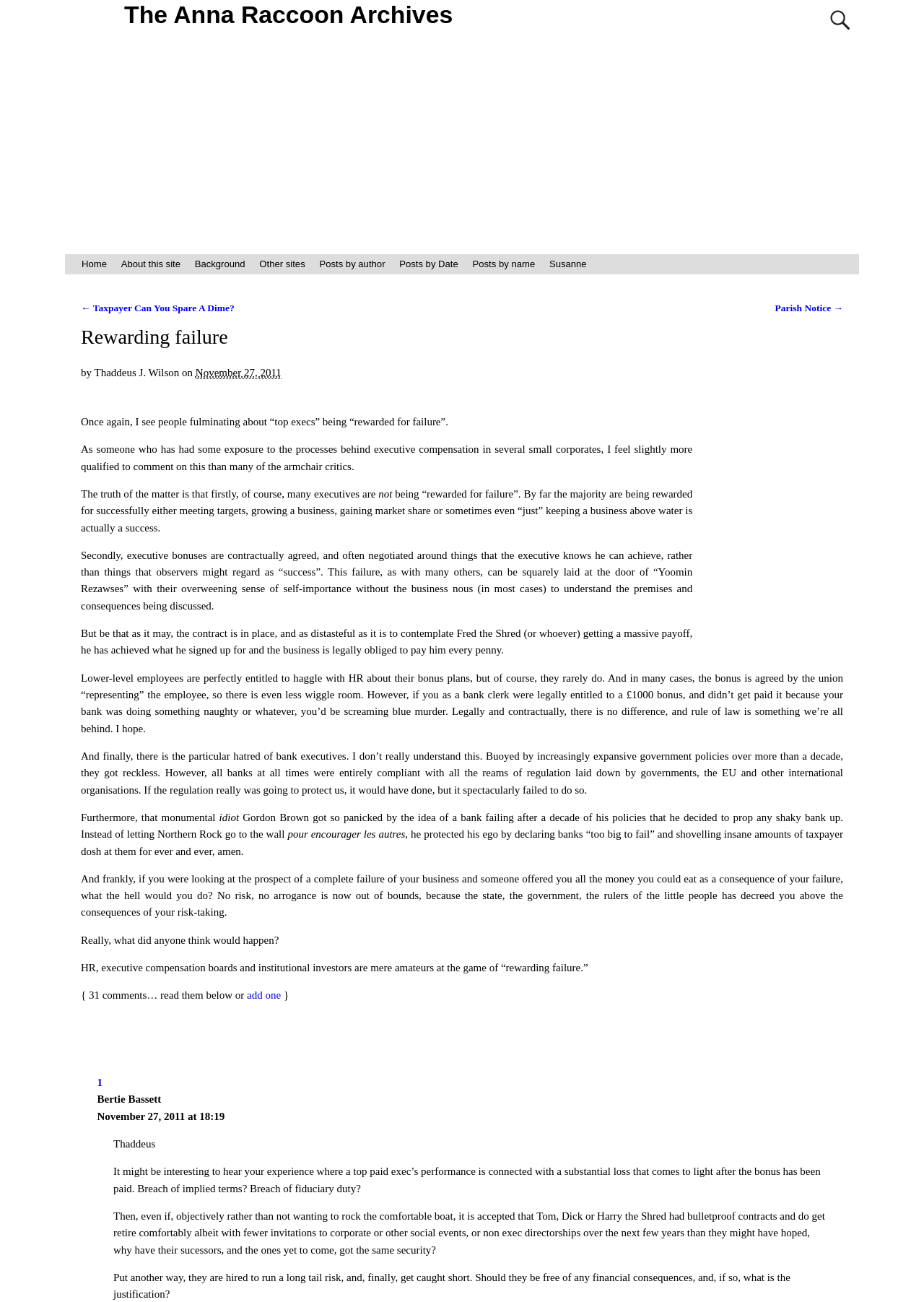Given the element description "Other sites", identify the bounding box of the corresponding UI element.

[0.273, 0.195, 0.338, 0.211]